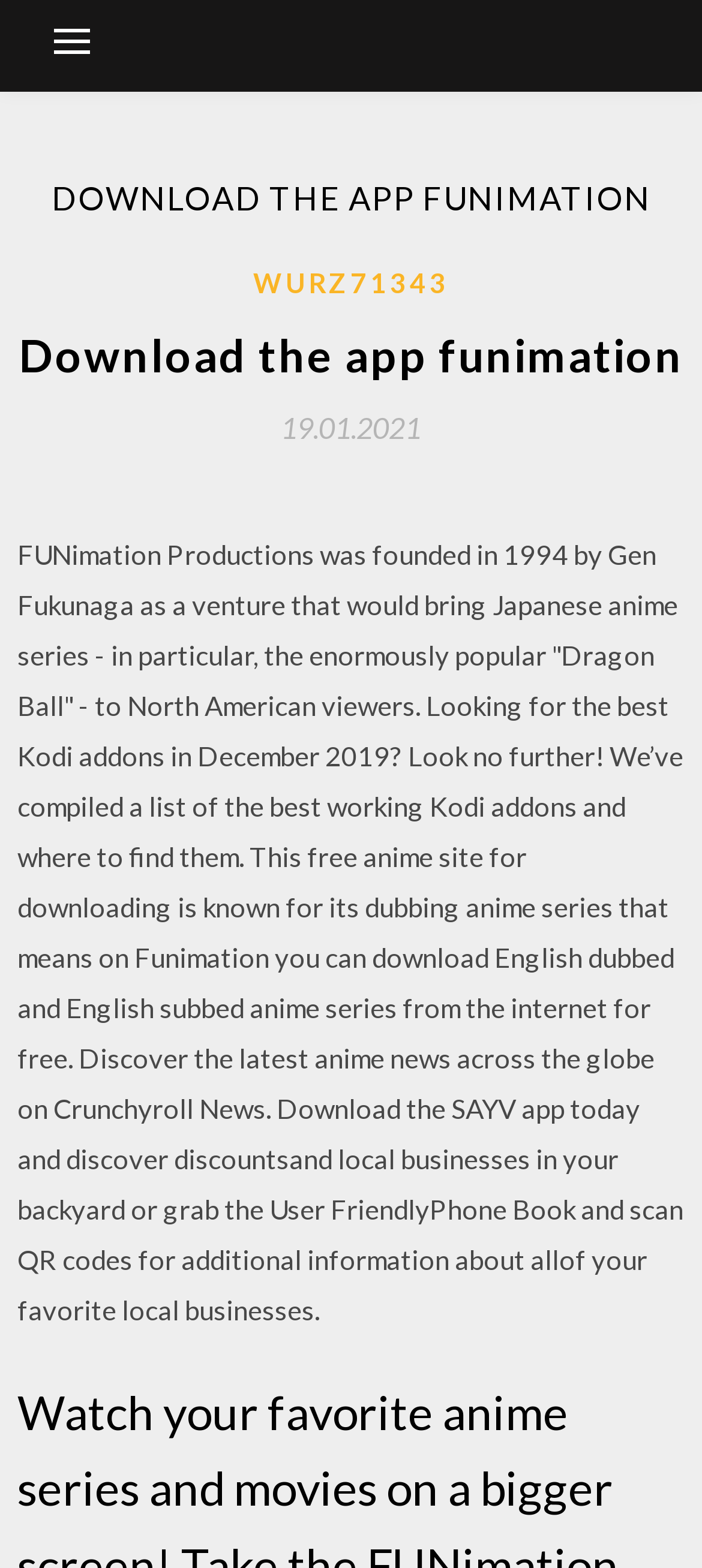Respond with a single word or phrase to the following question: What is the name of the company founded in 1994?

FUNimation Productions